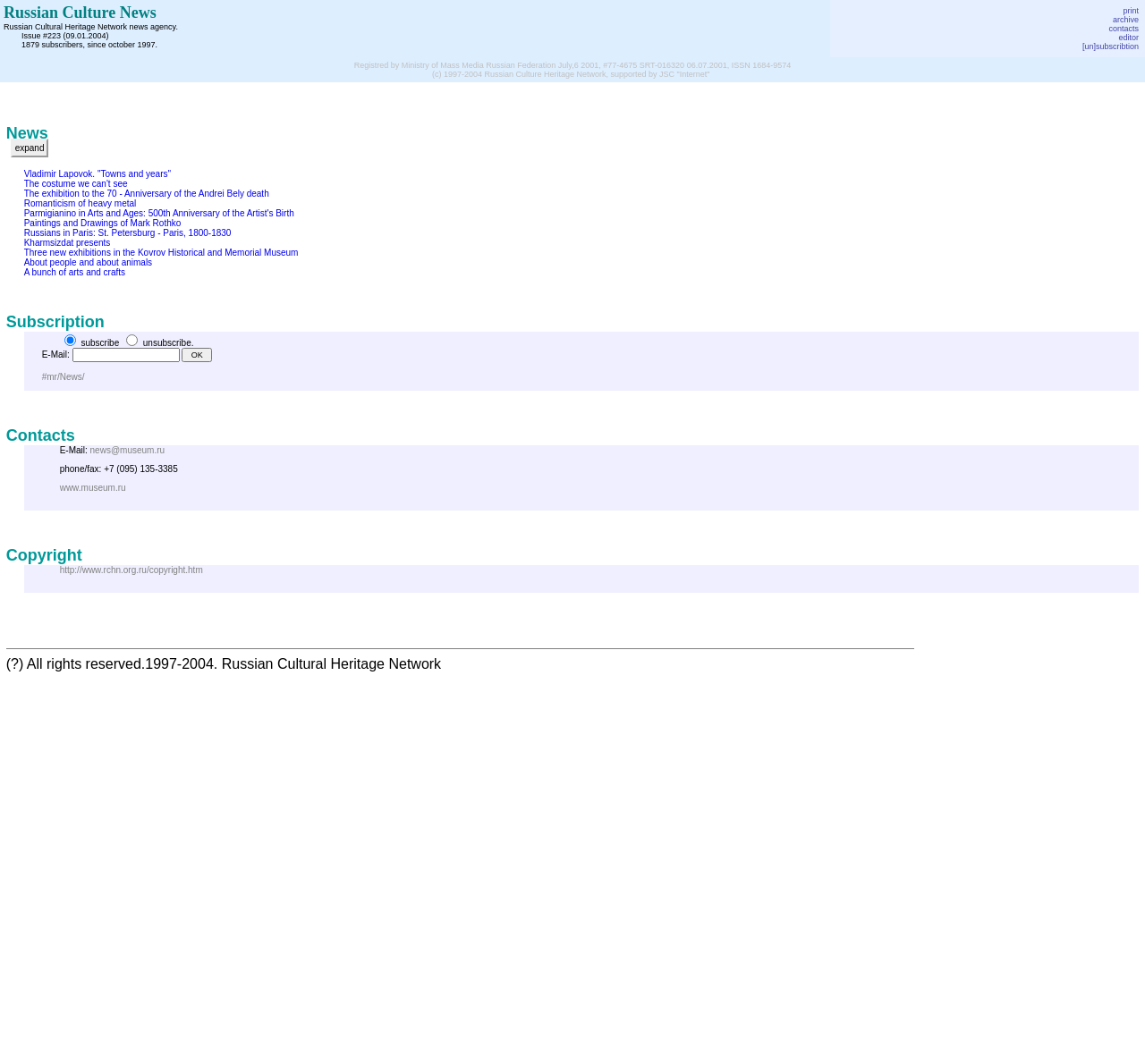What is the name of the news agency?
Please respond to the question with a detailed and well-explained answer.

The name of the news agency can be found in the first LayoutTableCell element, which contains the text 'Russian Culture News Russian Cultural Heritage Network news agency. Issue #223 (09.01.2004) 1879 subscribers, since october 1997.'